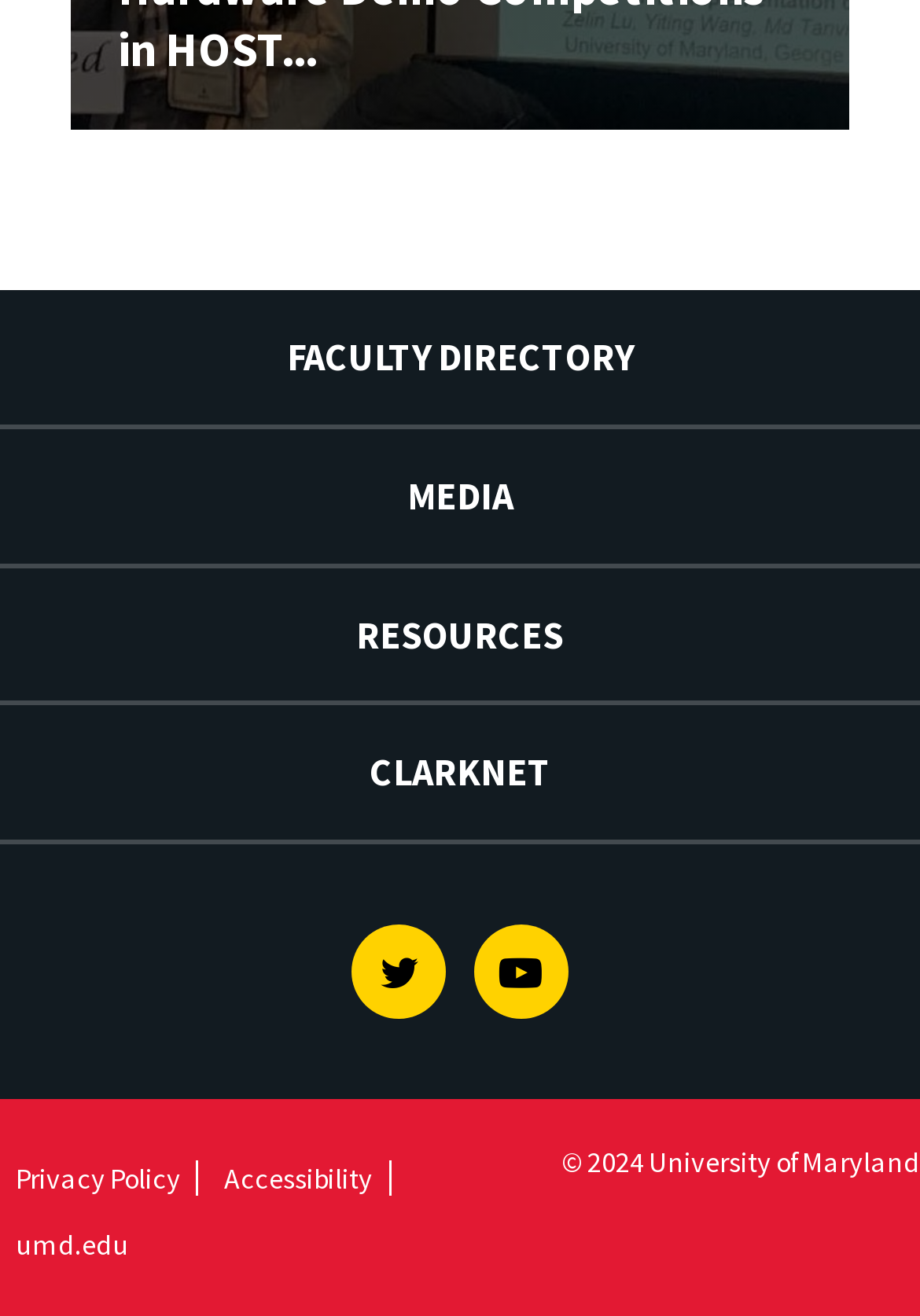Please identify the bounding box coordinates of the clickable element to fulfill the following instruction: "View resources". The coordinates should be four float numbers between 0 and 1, i.e., [left, top, right, bottom].

[0.0, 0.431, 1.0, 0.533]